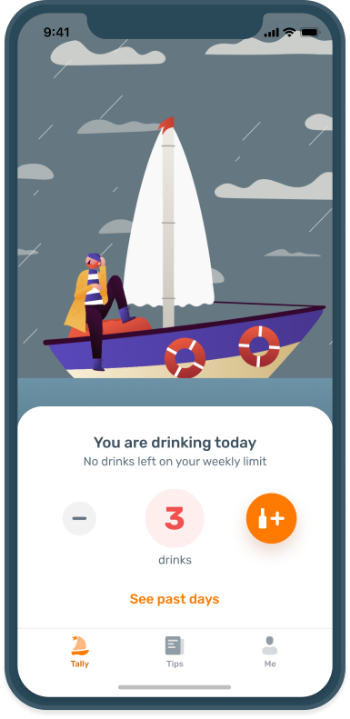How many drinks are logged?
Answer the question with a single word or phrase by looking at the picture.

Three